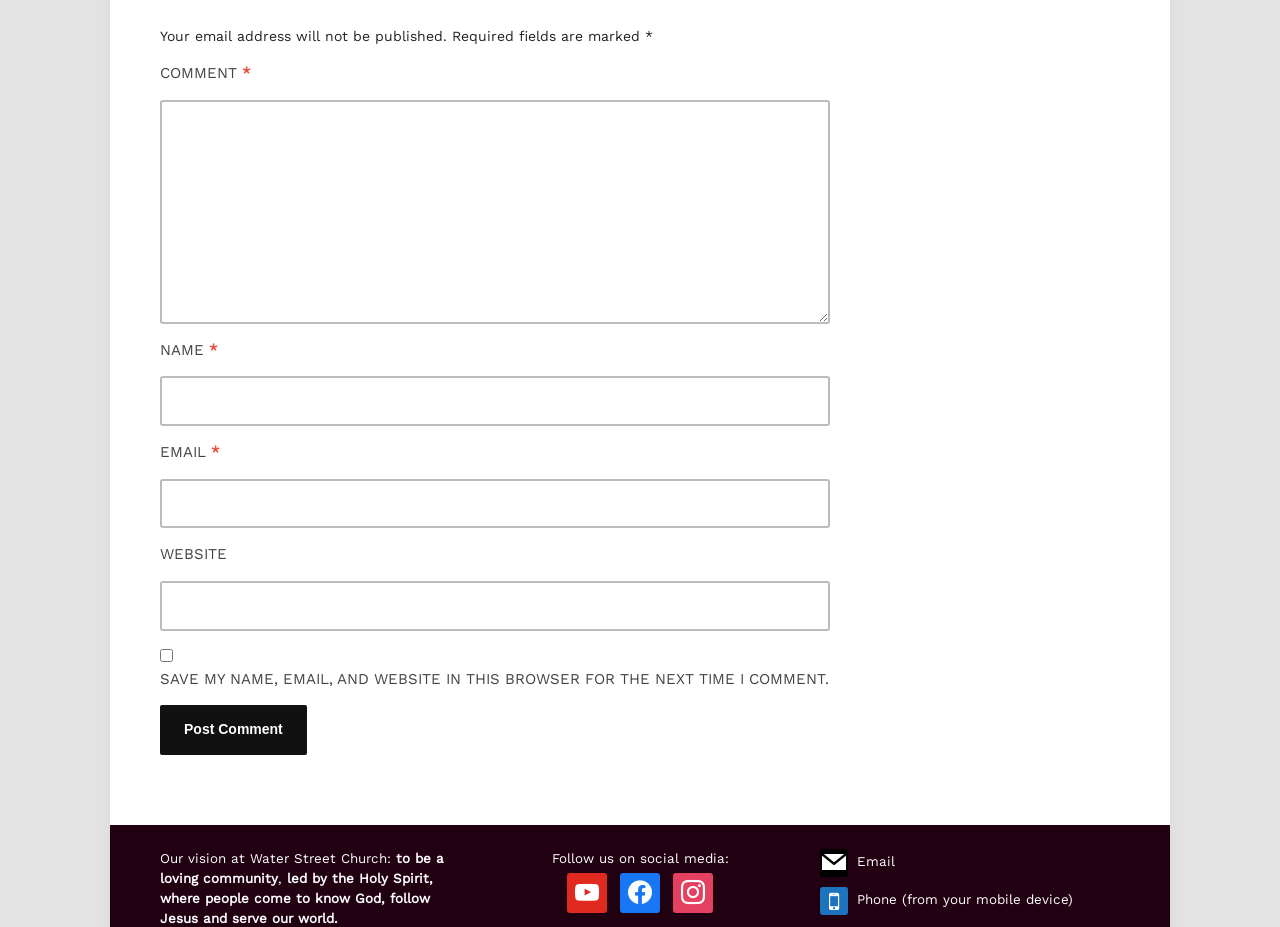Identify the bounding box of the HTML element described as: "parent_node: WEBSITE name="url"".

[0.125, 0.627, 0.648, 0.681]